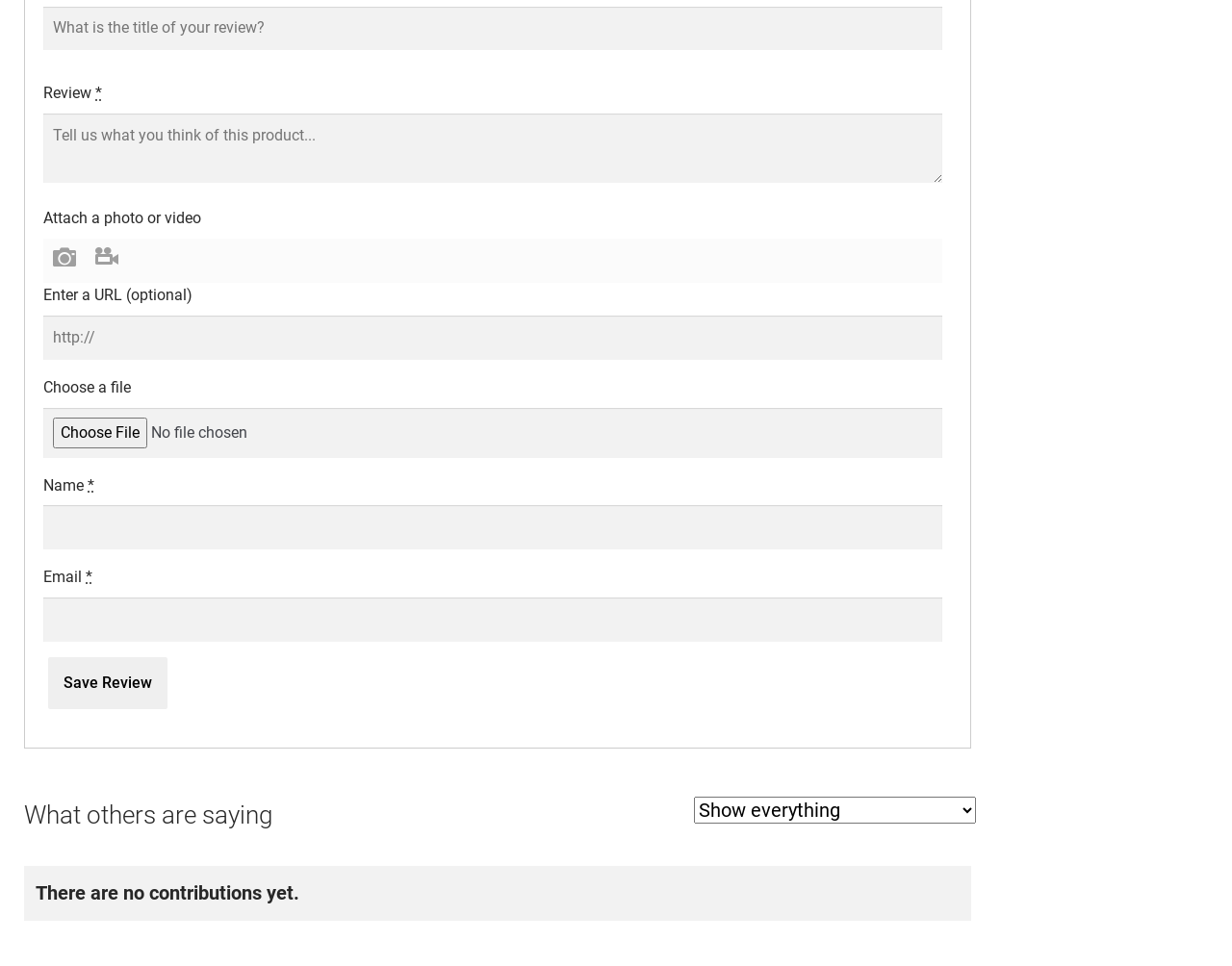Find the bounding box coordinates of the element I should click to carry out the following instruction: "Save the review".

[0.039, 0.68, 0.136, 0.734]